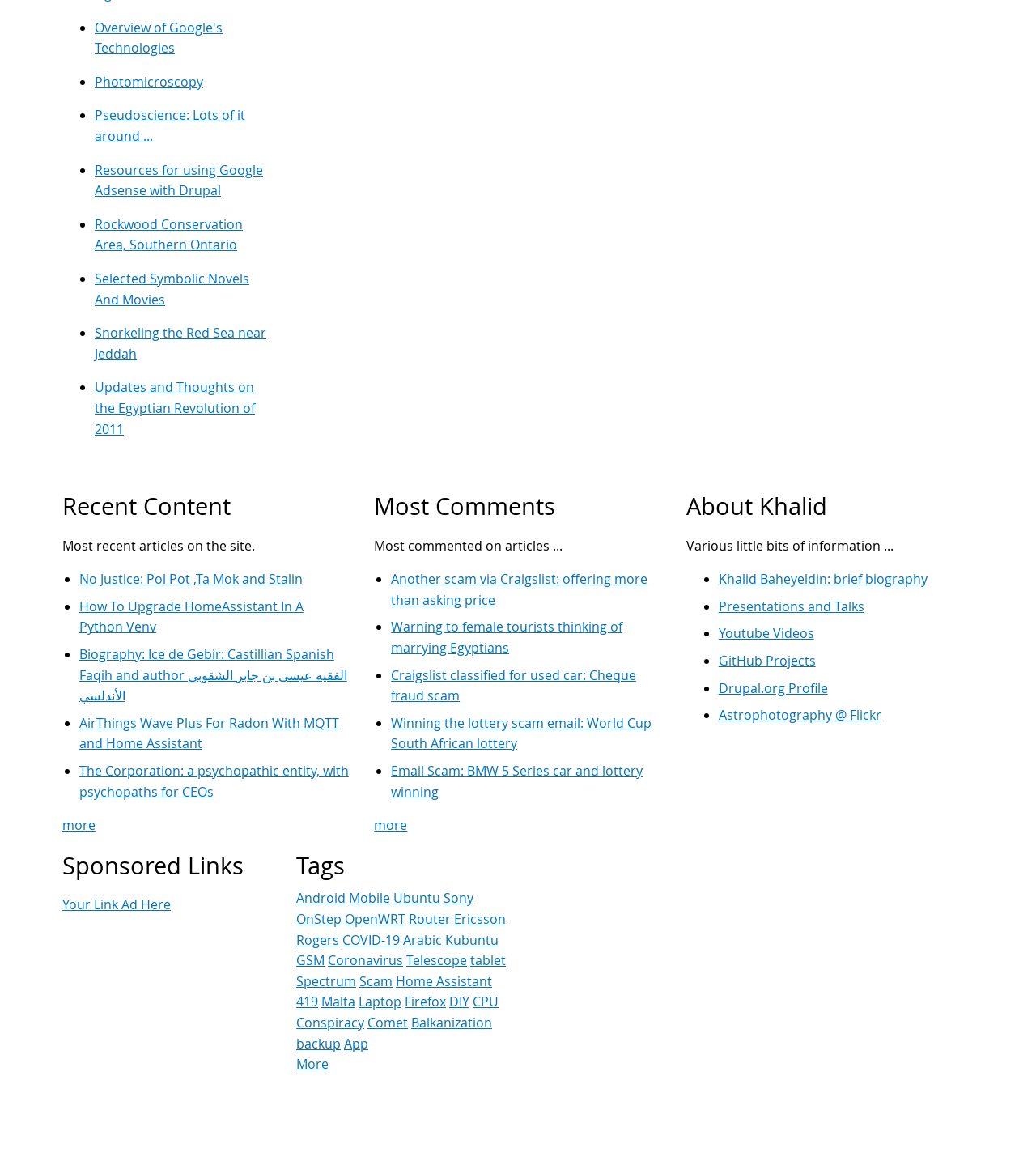Find the bounding box coordinates of the UI element according to this description: "English".

None